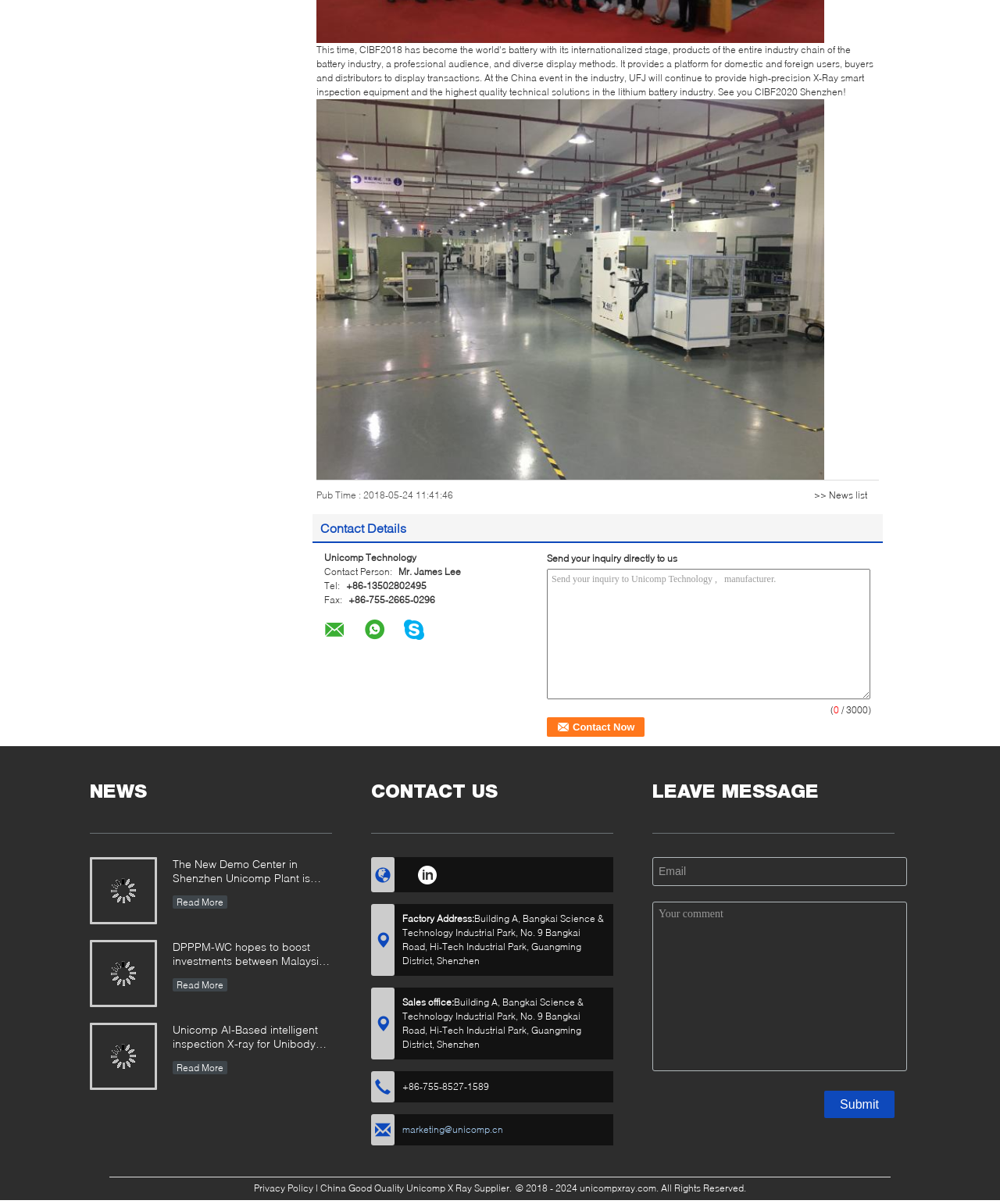Using the element description value="Submit", predict the bounding box coordinates for the UI element. Provide the coordinates in (top-left x, top-left y, bottom-right x, bottom-right y) format with values ranging from 0 to 1.

[0.824, 0.906, 0.895, 0.929]